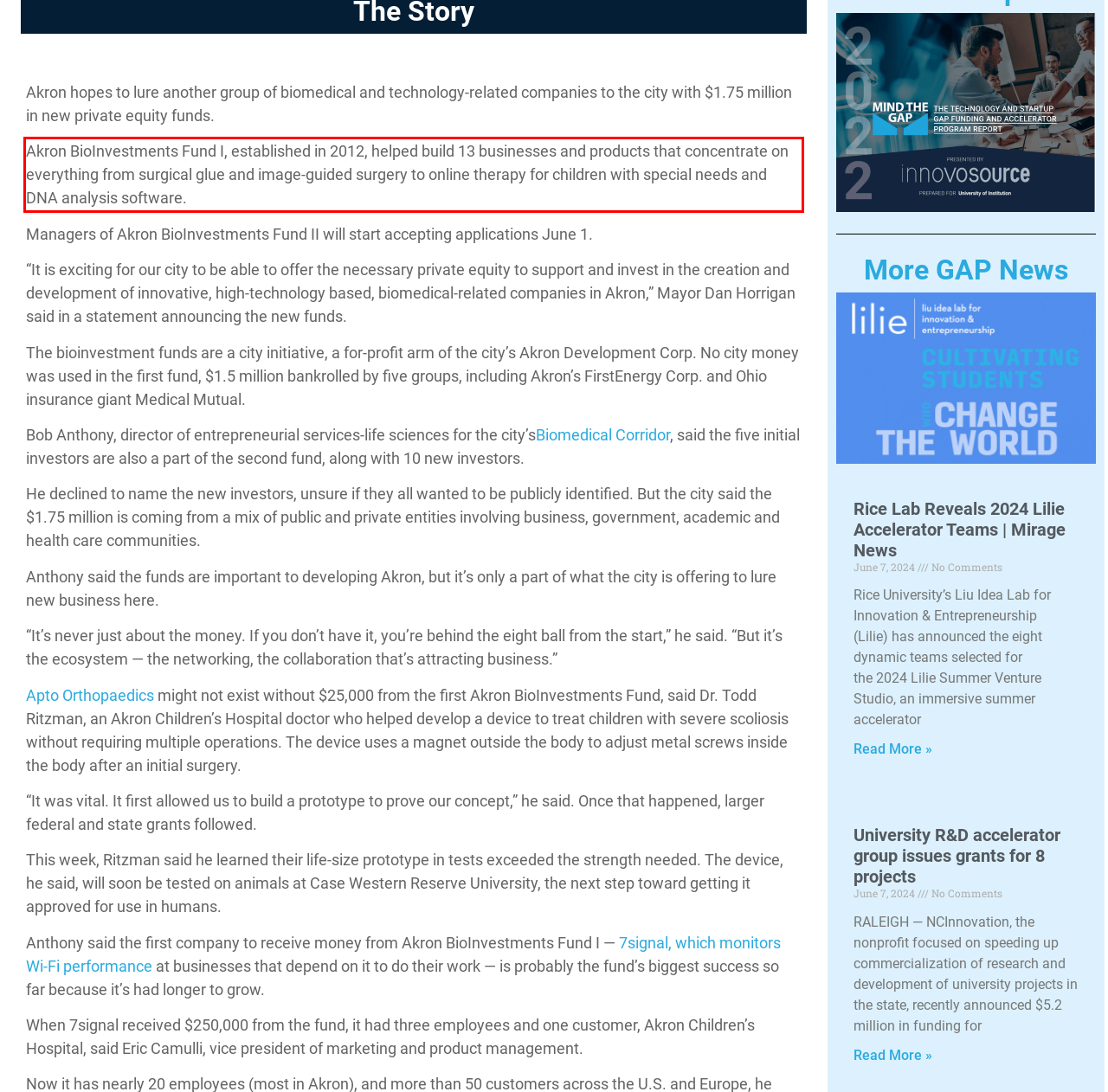Observe the screenshot of the webpage, locate the red bounding box, and extract the text content within it.

Akron BioInvestments Fund I, established in 2012, helped build 13 businesses and products that concentrate on everything from surgical glue and image-guided surgery to online therapy for children with special needs and DNA analysis software.